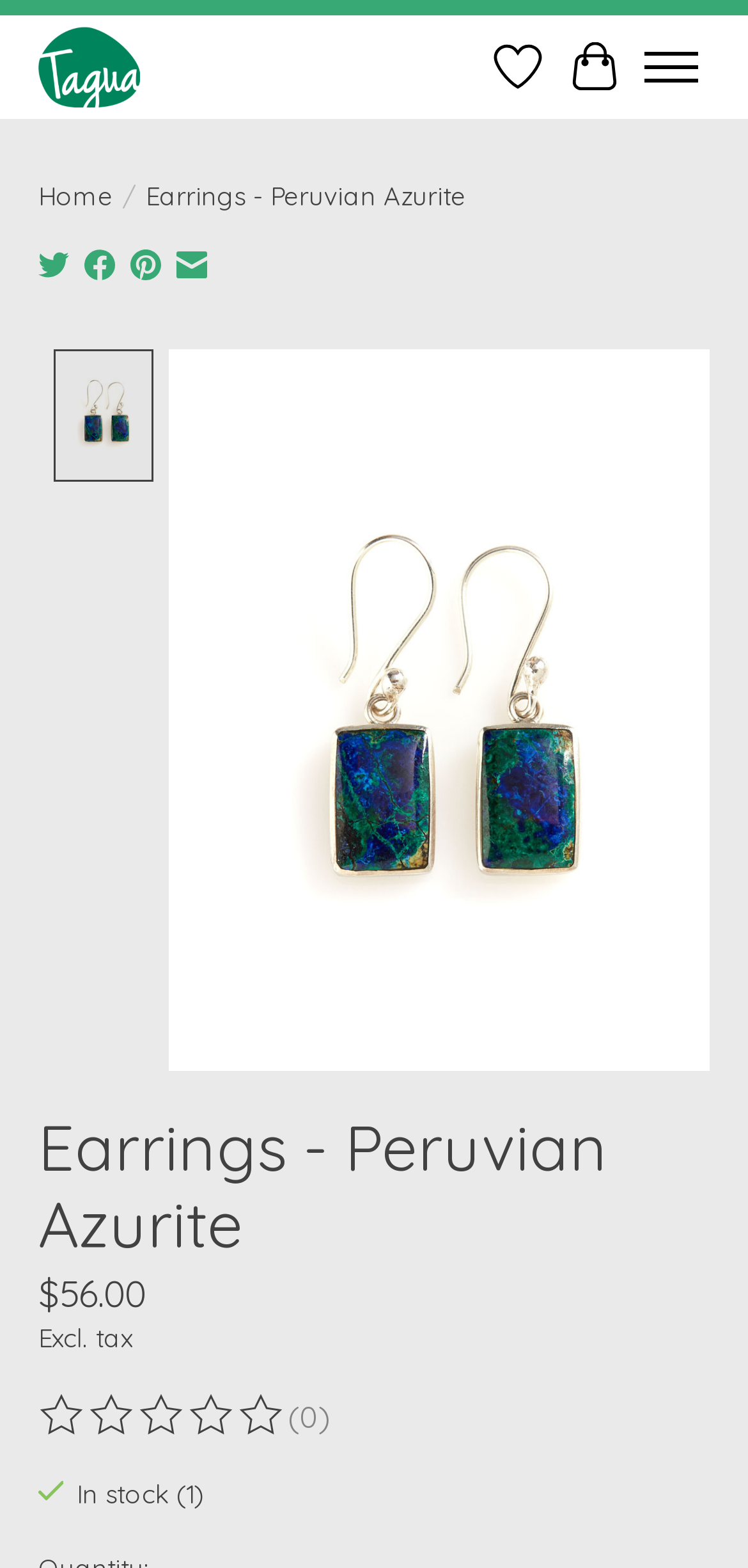Please identify the bounding box coordinates of the clickable region that I should interact with to perform the following instruction: "Toggle menu". The coordinates should be expressed as four float numbers between 0 and 1, i.e., [left, top, right, bottom].

[0.846, 0.018, 0.949, 0.067]